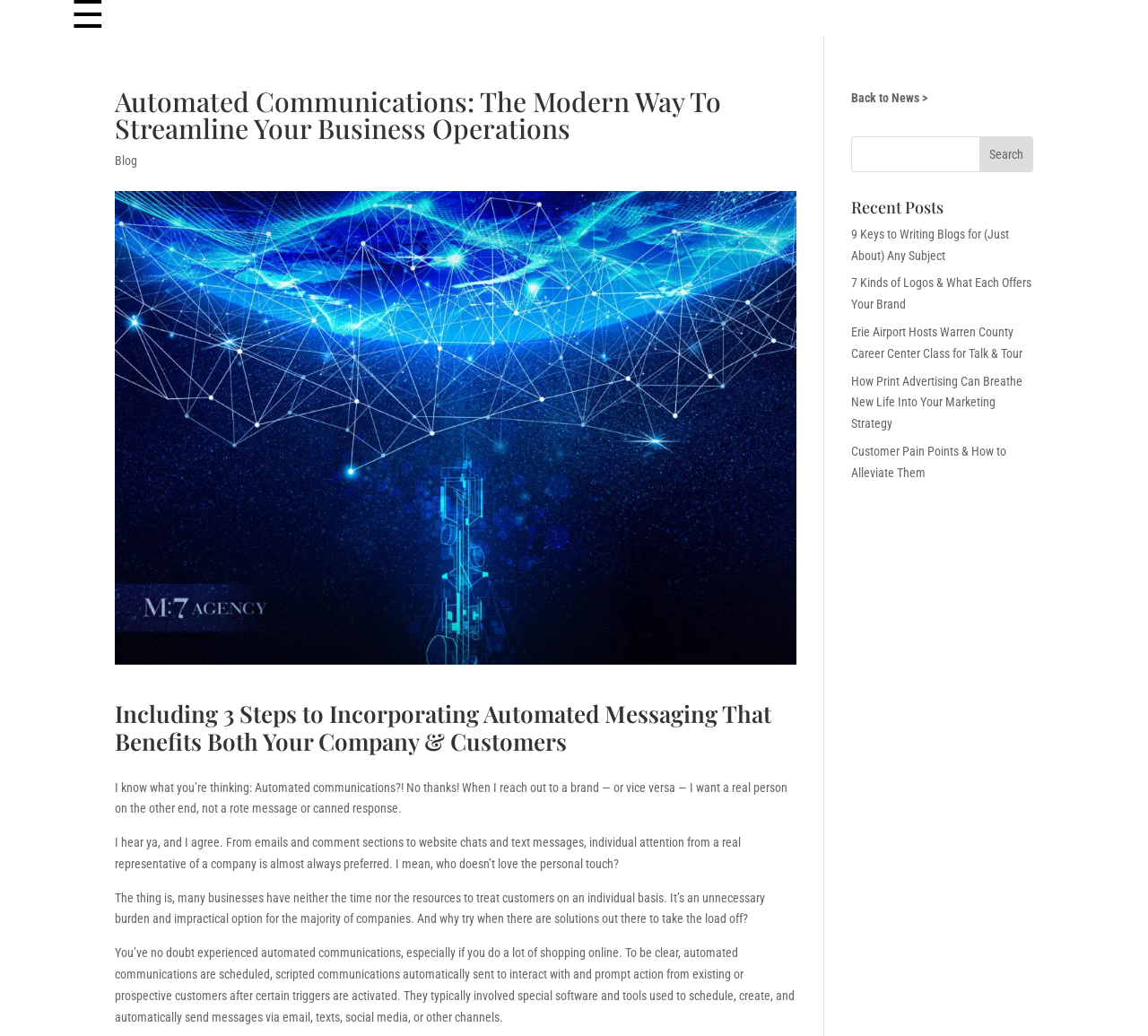Could you identify the text that serves as the heading for this webpage?

Automated Communications: The Modern Way To Streamline Your Business Operations